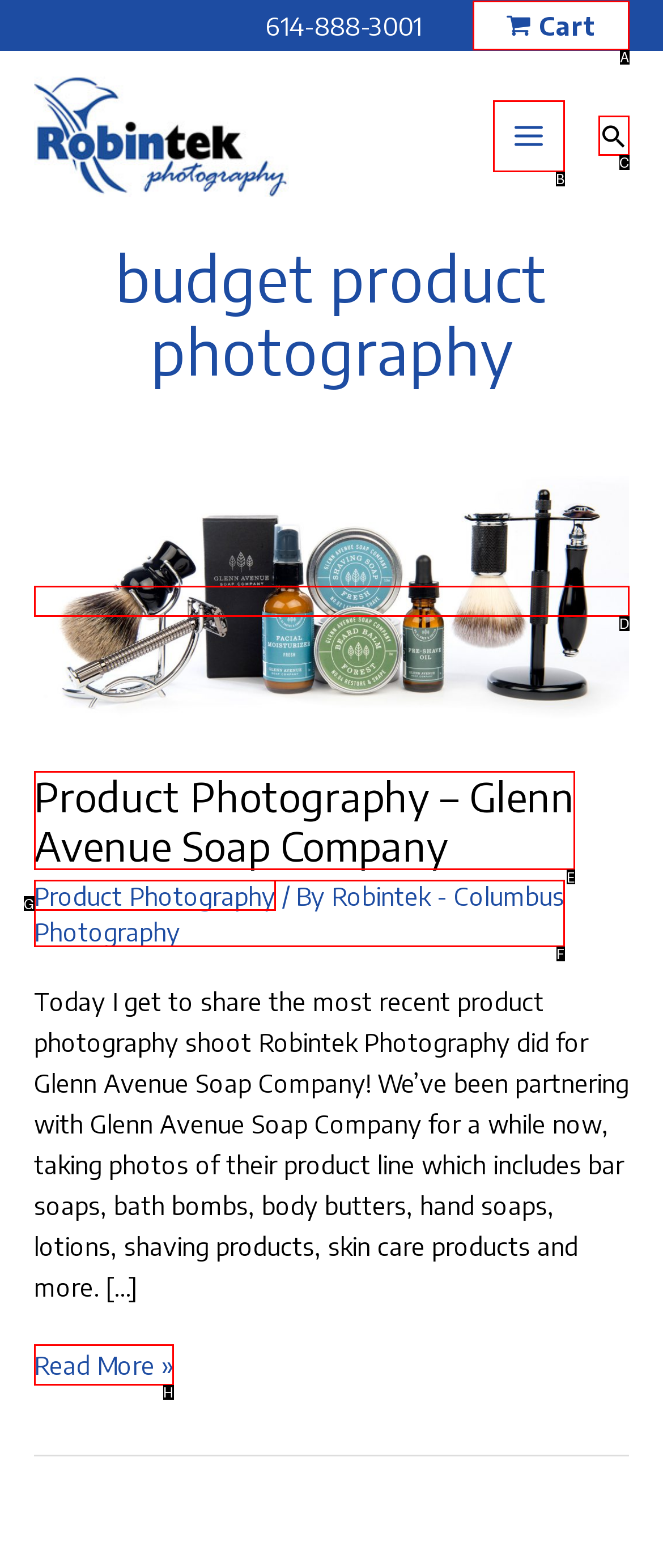Point out the option that needs to be clicked to fulfill the following instruction: search for something
Answer with the letter of the appropriate choice from the listed options.

C